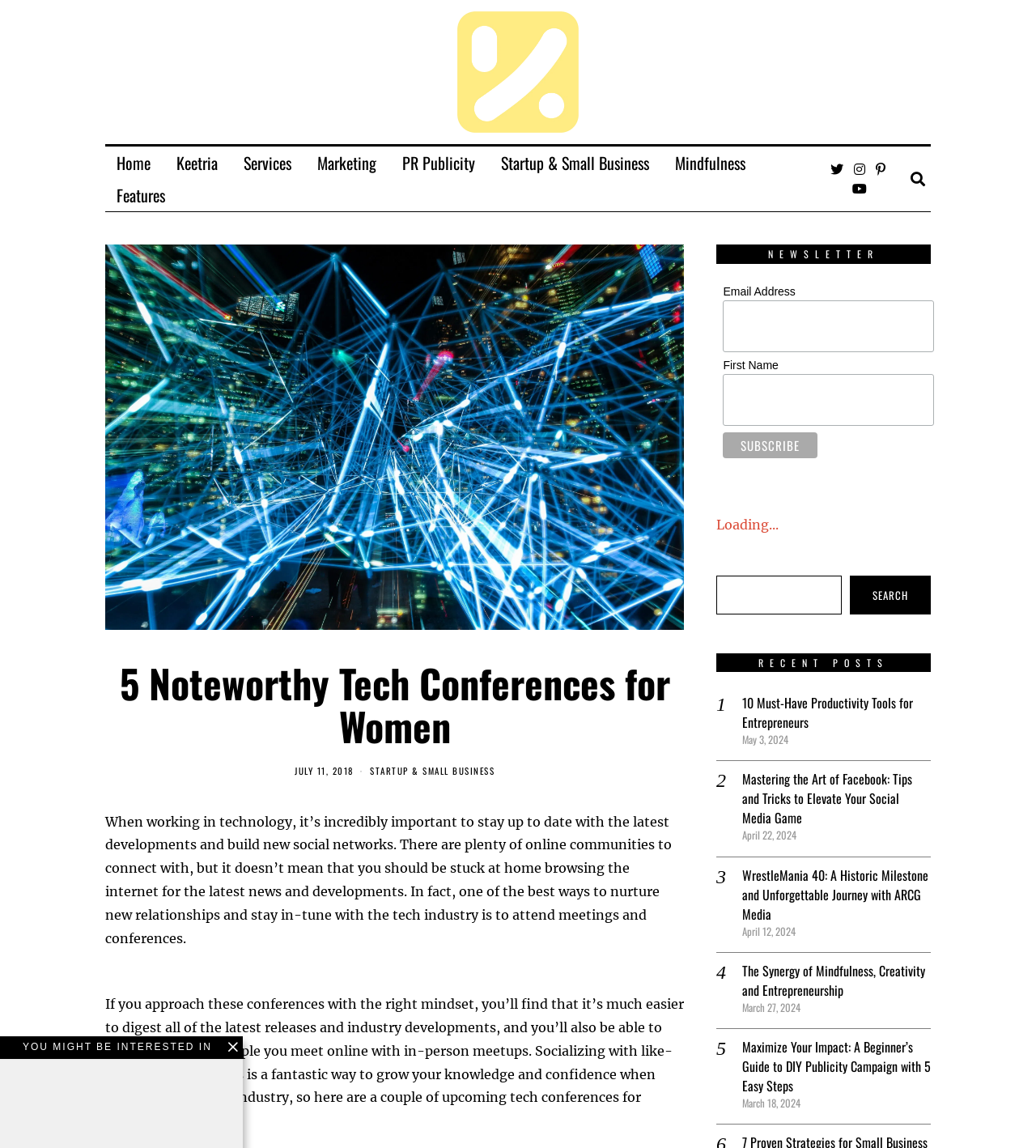Determine the bounding box coordinates of the region that needs to be clicked to achieve the task: "Read the '5 Noteworthy Tech Conferences for Women' article".

[0.102, 0.213, 0.66, 0.549]